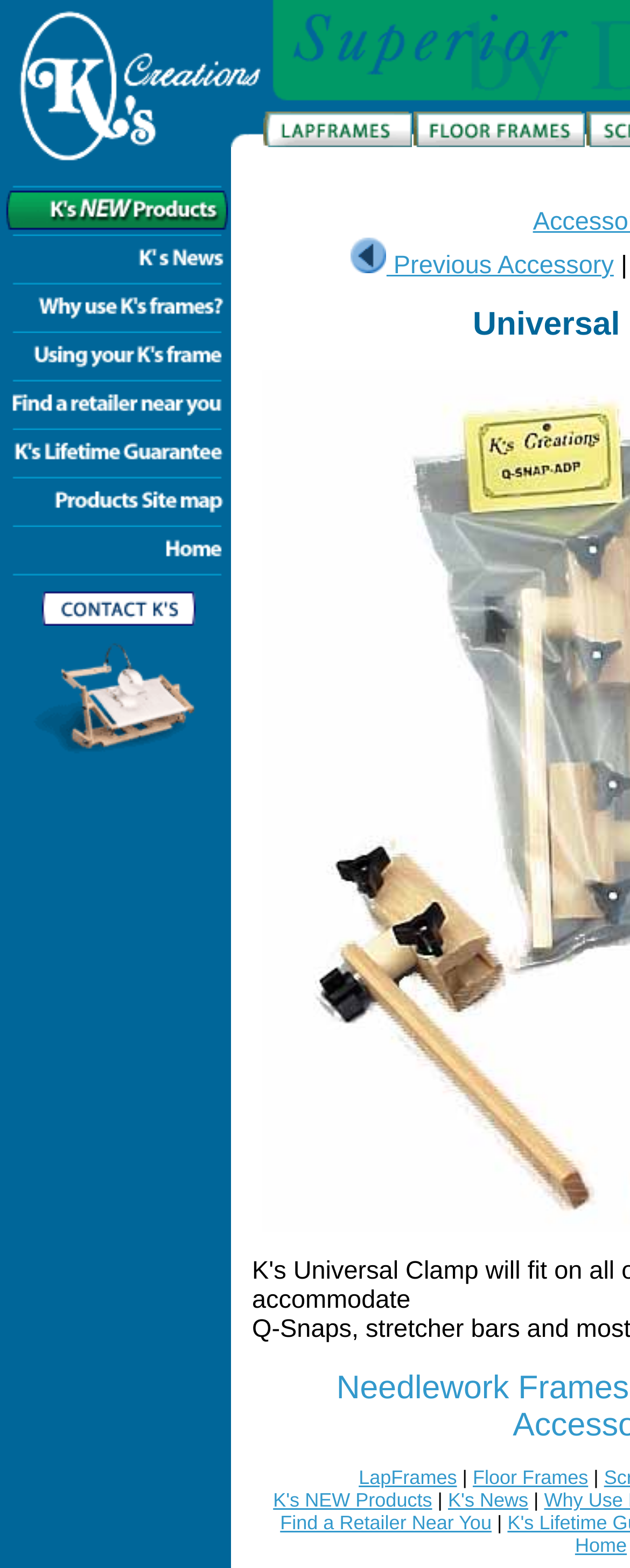What is the name of the news section?
Please provide a single word or phrase as your answer based on the image.

K's News